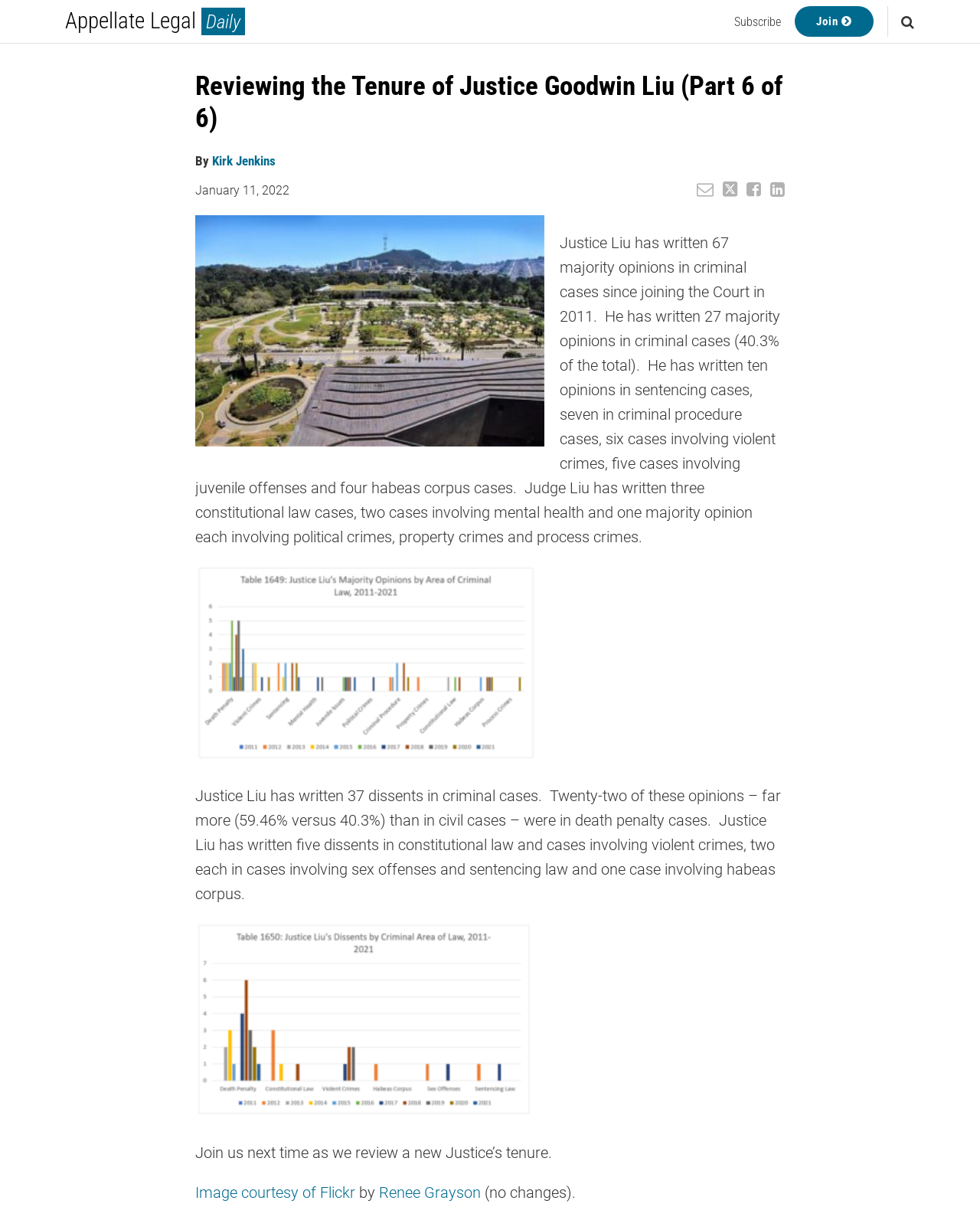How many majority opinions has Justice Liu written in criminal cases?
Answer with a single word or phrase by referring to the visual content.

67